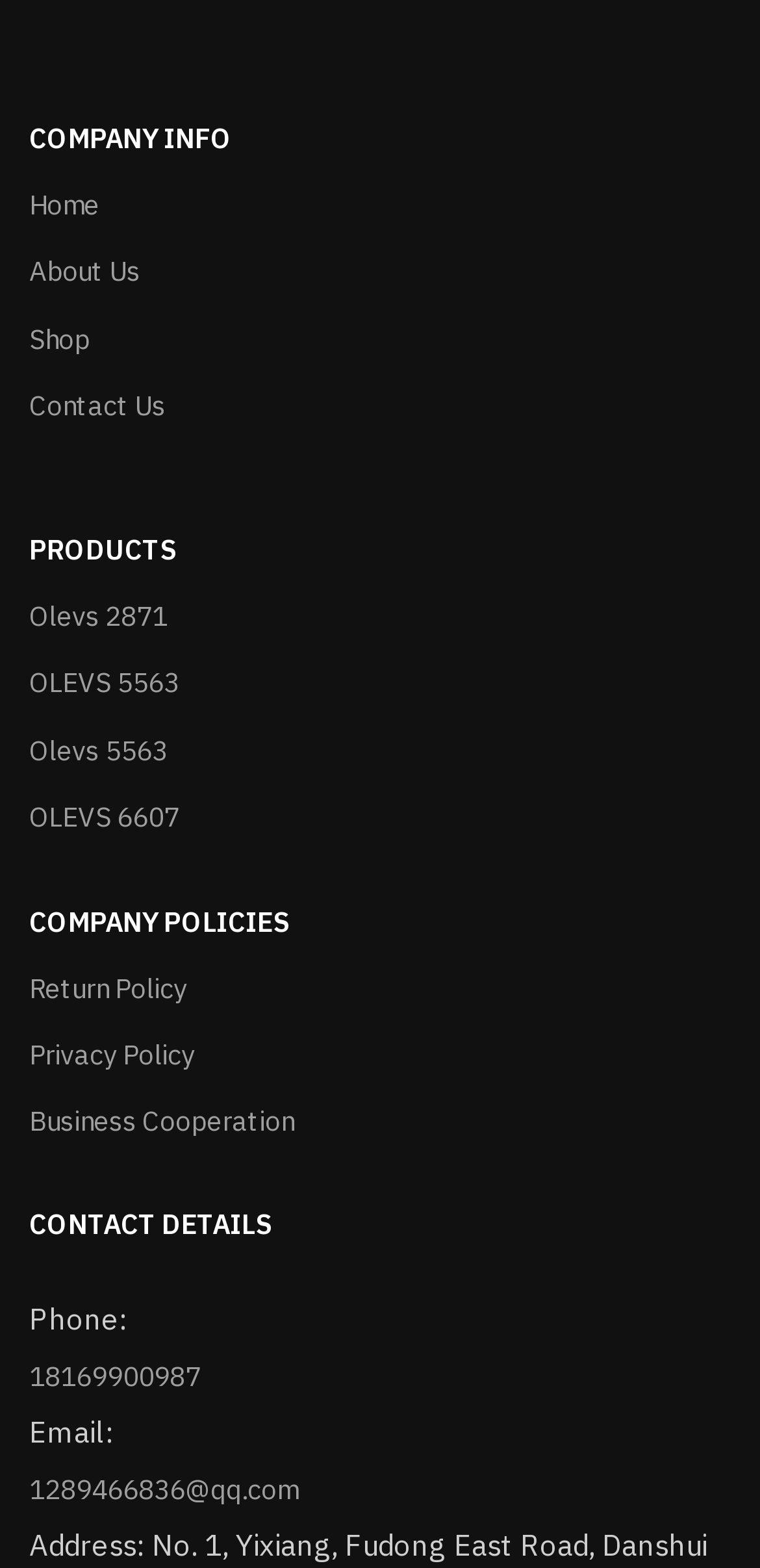Given the element description, predict the bounding box coordinates in the format (top-left x, top-left y, bottom-right x, bottom-right y). Make sure all values are between 0 and 1. Here is the element description: COMPANY POLICIES

[0.038, 0.567, 0.962, 0.609]